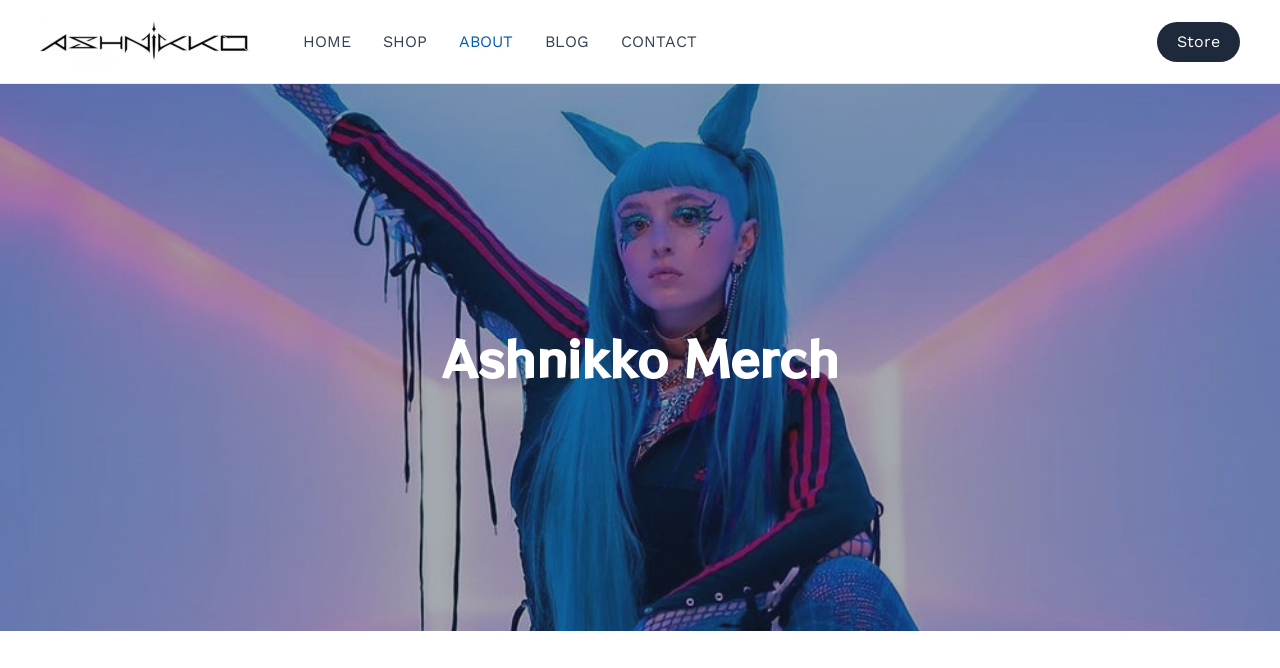What is the likely position of the 'HOME' link?
From the image, provide a succinct answer in one word or a short phrase.

Top left